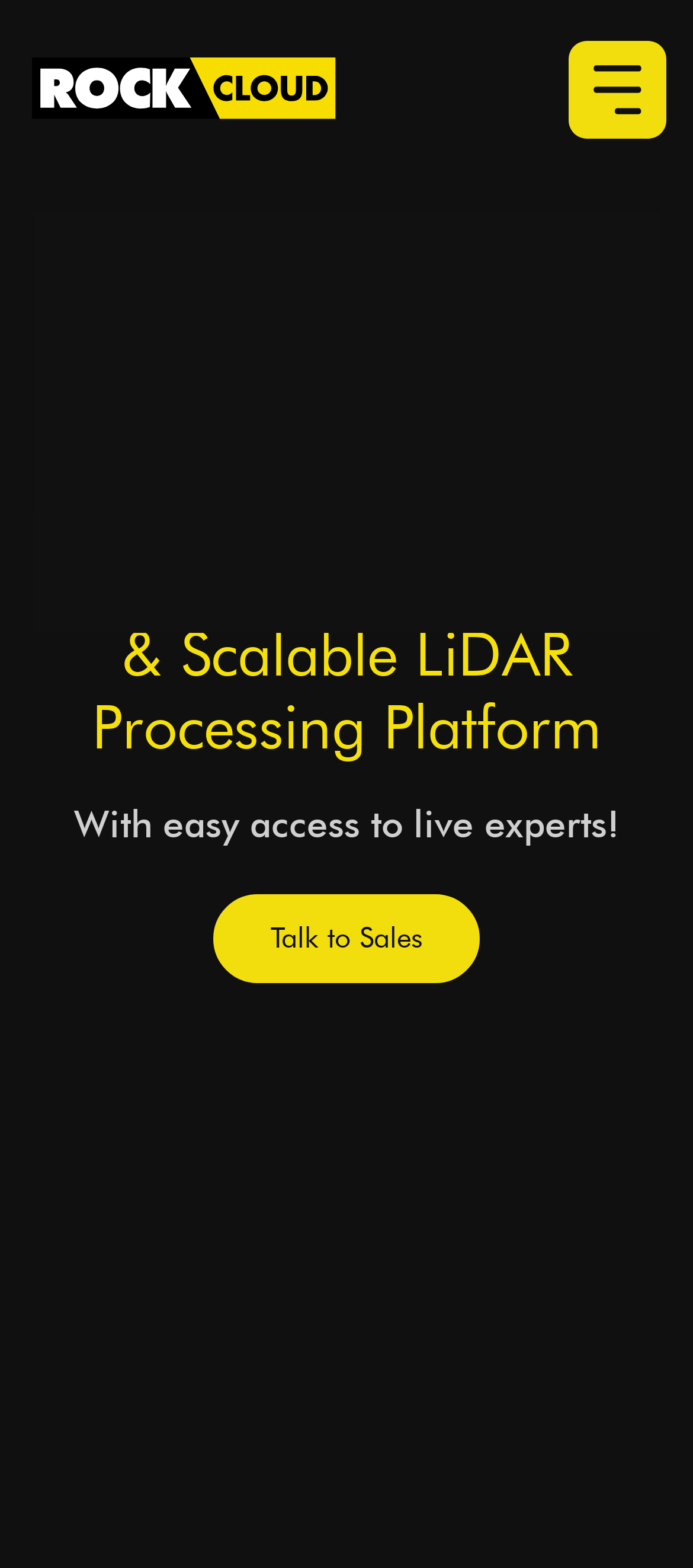What is the call-to-action on the top right corner?
From the details in the image, provide a complete and detailed answer to the question.

The link element with the text 'Talk to Sales' is located on the top right corner of the page, indicating that the call-to-action is to initiate a conversation with the sales team.